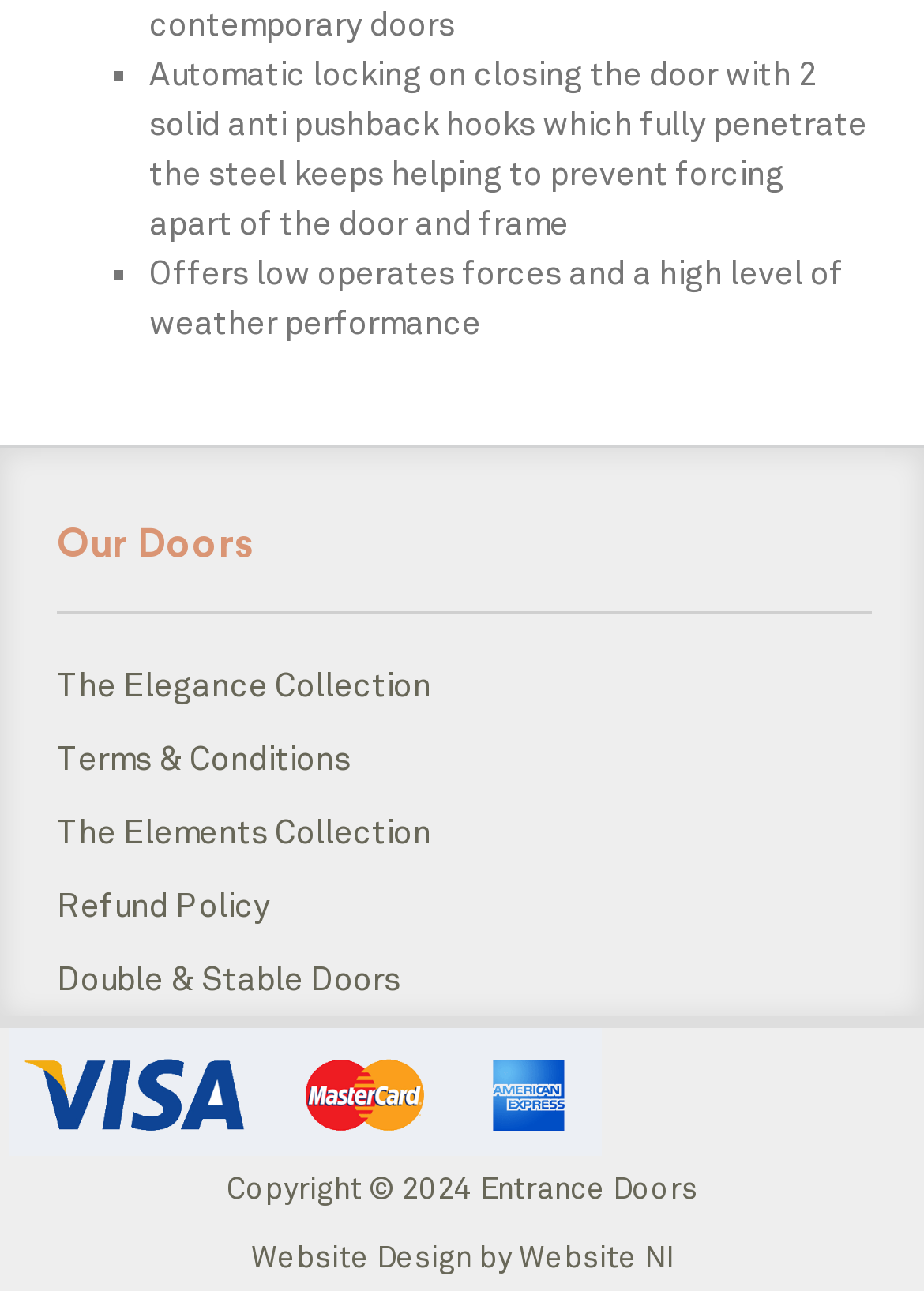How many links are there in the footer section?
We need a detailed and exhaustive answer to the question. Please elaborate.

I can see that there are five links in the footer section, which are 'The Elegance Collection', 'Terms & Conditions', 'The Elements Collection', 'Refund Policy', and 'Double & Stable Doors'. These links are located at the bottom of the webpage, indicating that they are part of the footer section.